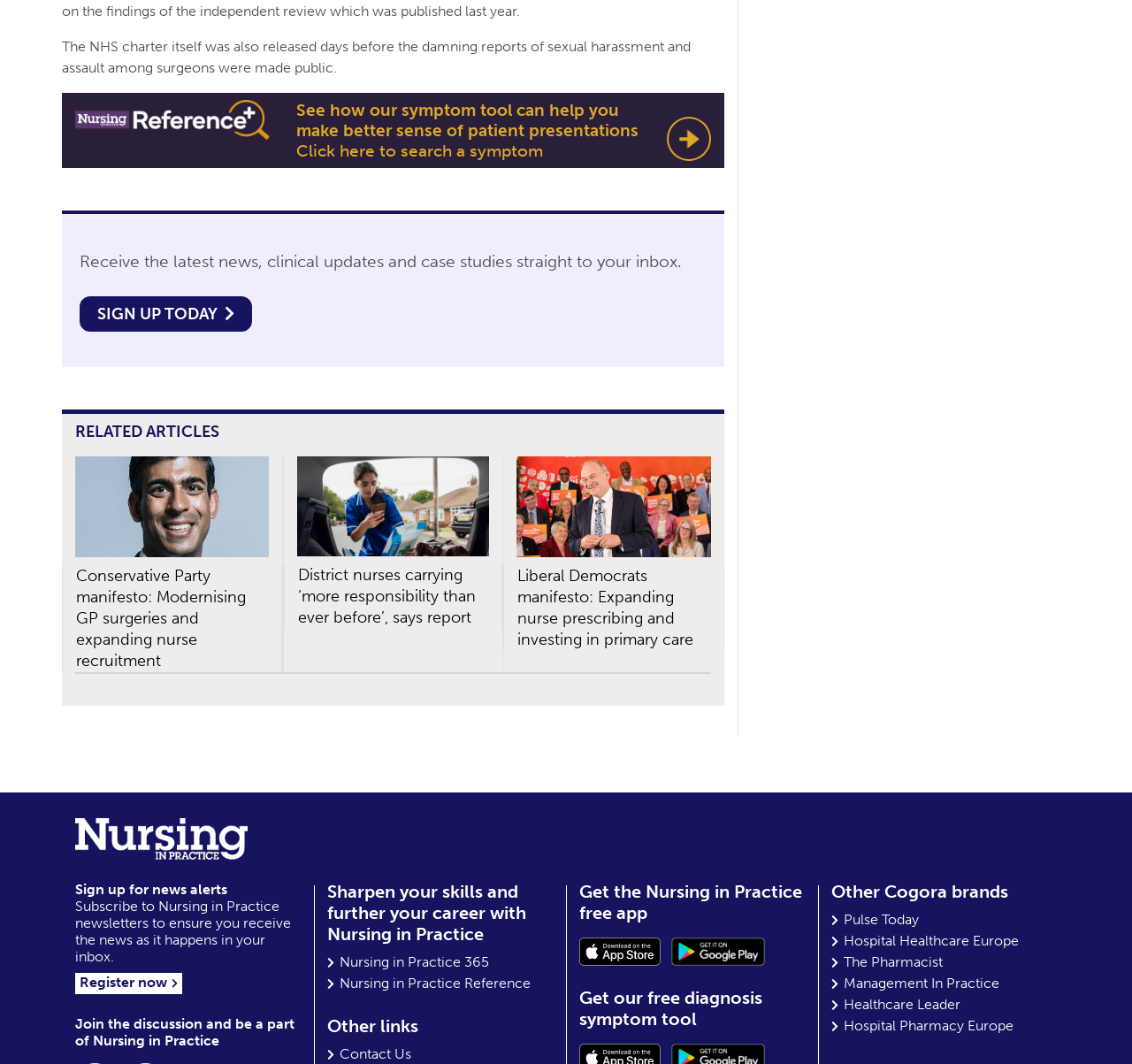What is Nursing in Practice 365?
From the image, respond with a single word or phrase.

A resource for nurses